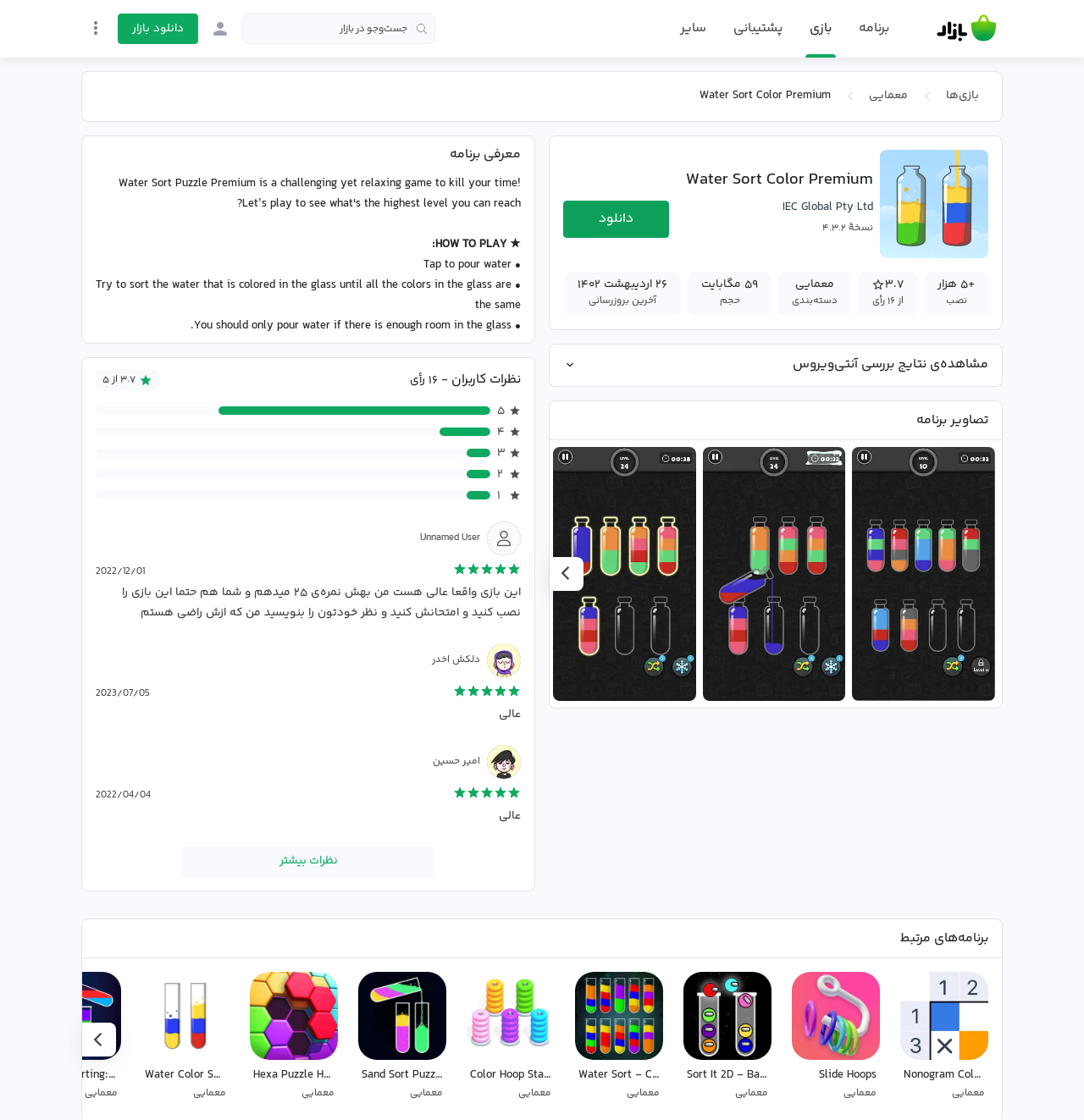What is the size of the game?
Utilize the image to construct a detailed and well-explained answer.

The size of the game can be found in the table row with the text 'حجم' and '۵۹ مگابایت' which is located in the game information section.